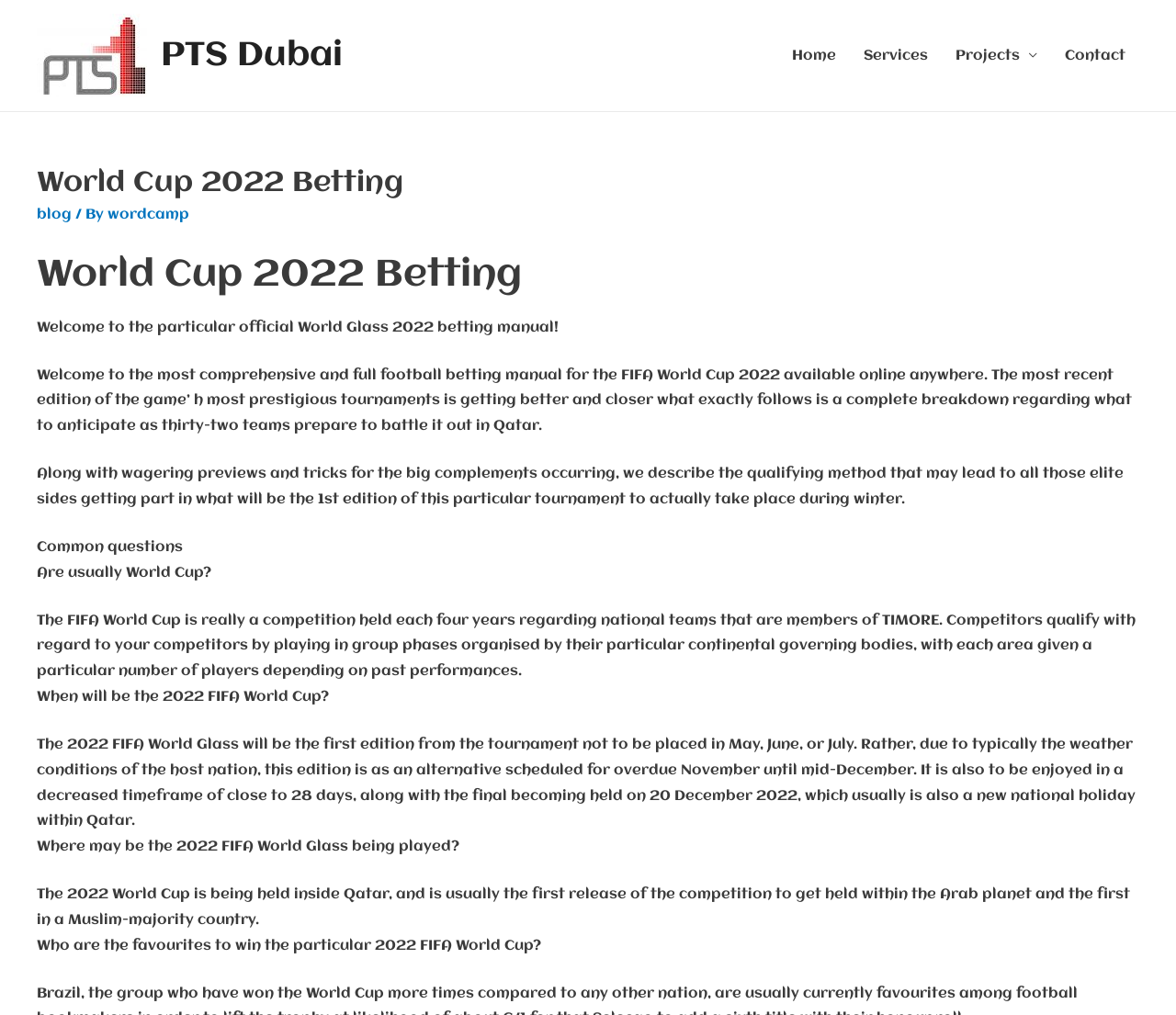Give the bounding box coordinates for this UI element: "PTS Dubai". The coordinates should be four float numbers between 0 and 1, arranged as [left, top, right, bottom].

[0.137, 0.037, 0.291, 0.072]